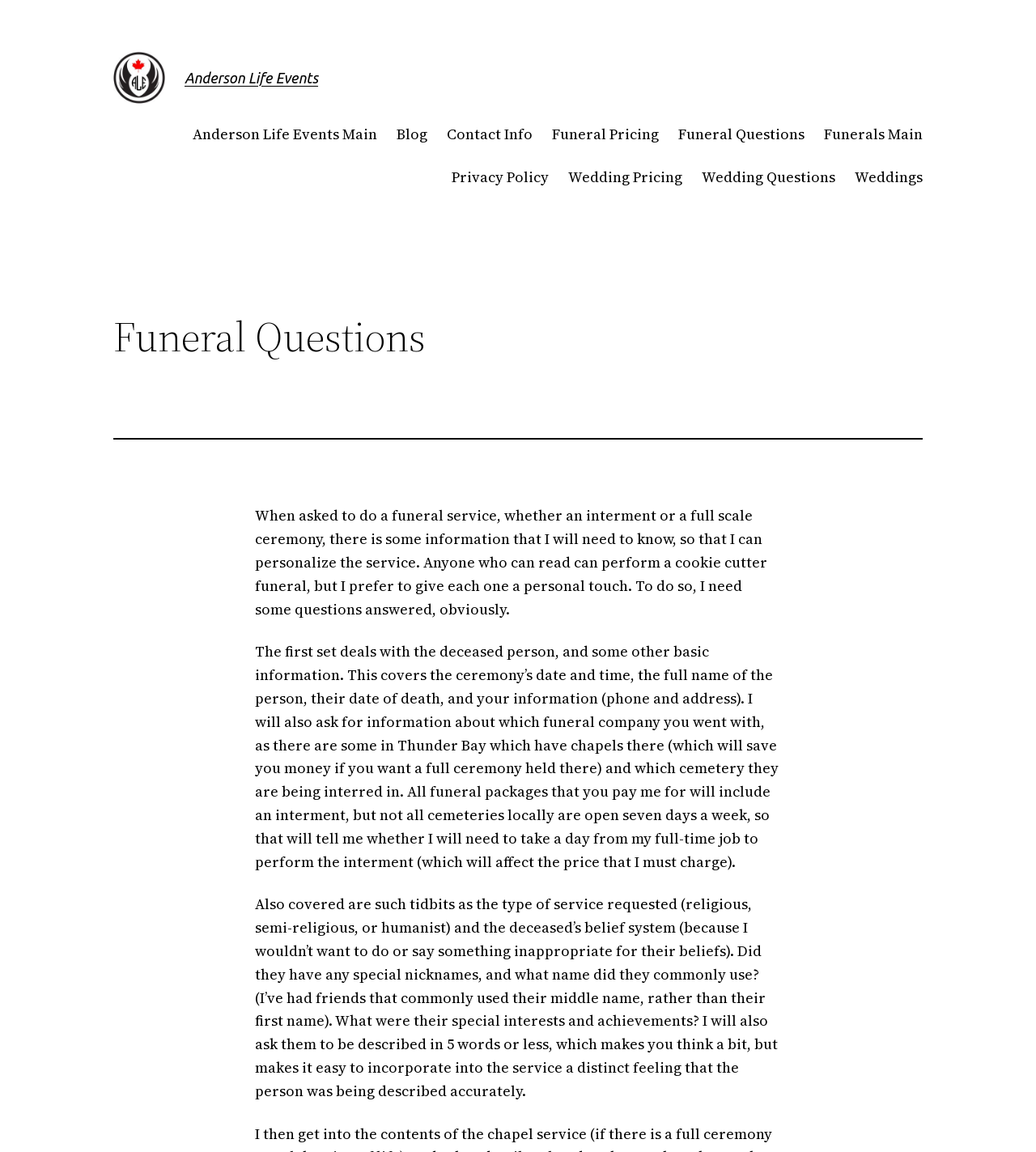Identify the coordinates of the bounding box for the element described below: "Anderson Life Events Main". Return the coordinates as four float numbers between 0 and 1: [left, top, right, bottom].

[0.186, 0.107, 0.364, 0.127]